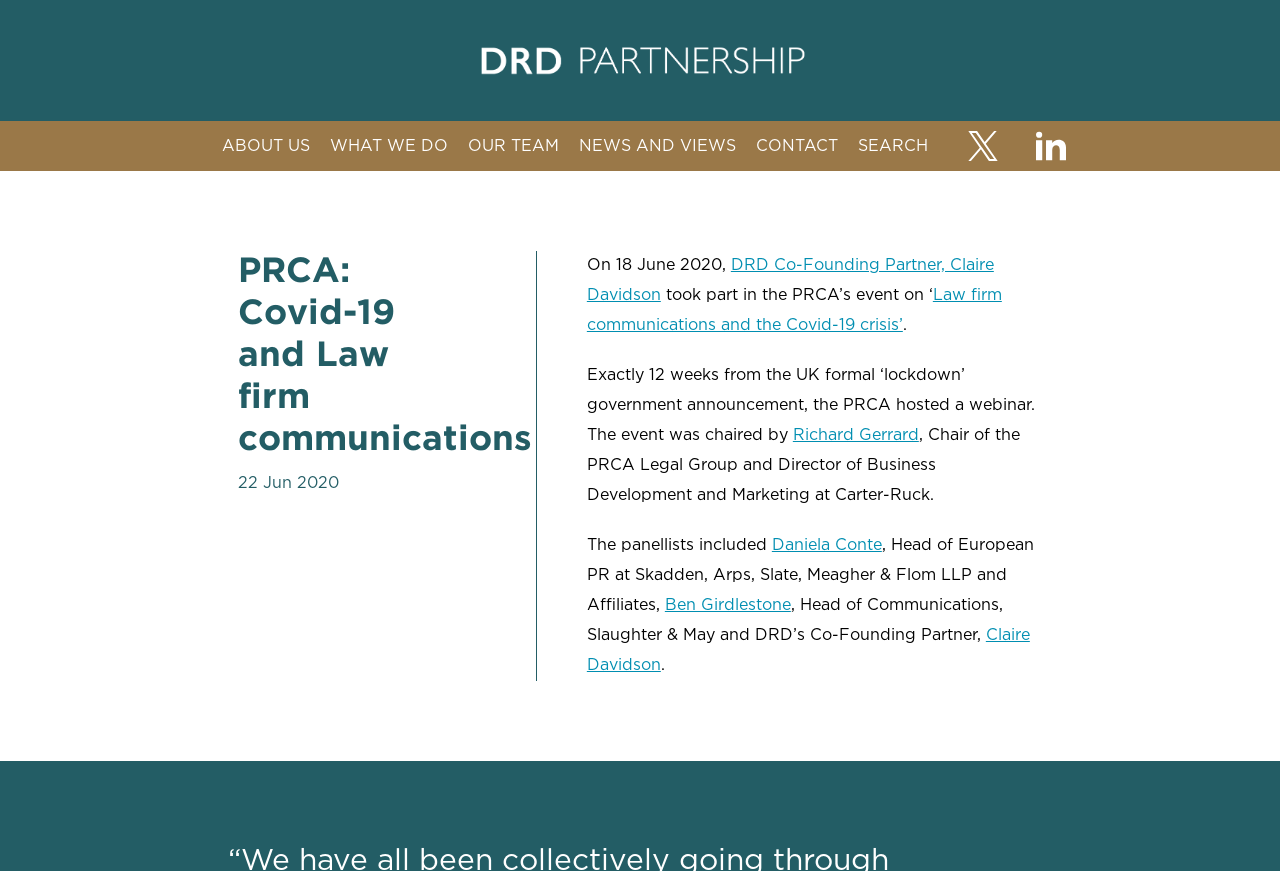Give a one-word or short phrase answer to the question: 
What is the topic of the PRCA event?

Law firm communications and Covid-19 crisis